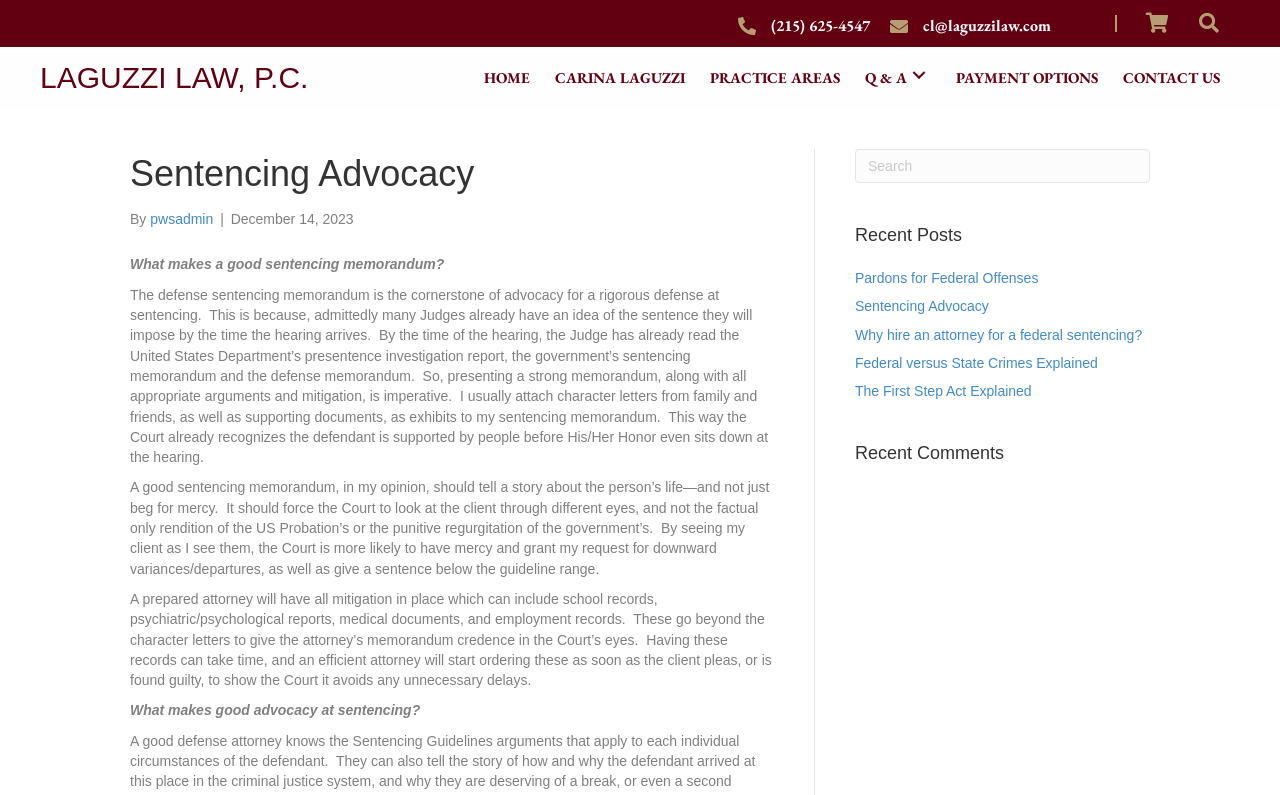Determine the bounding box coordinates for the clickable element to execute this instruction: "Read the 'Sentencing Advocacy' article". Provide the coordinates as four float numbers between 0 and 1, i.e., [left, top, right, bottom].

[0.102, 0.187, 0.605, 0.251]